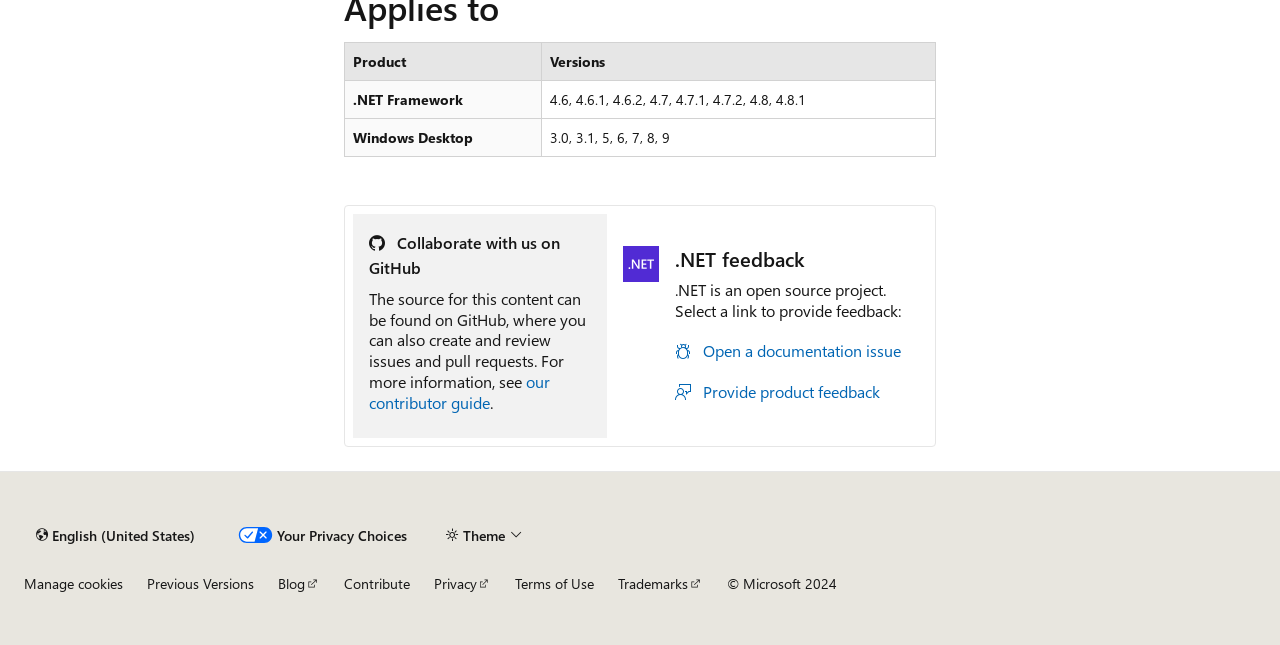Please give the bounding box coordinates of the area that should be clicked to fulfill the following instruction: "Click the link to provide .NET feedback". The coordinates should be in the format of four float numbers from 0 to 1, i.e., [left, top, right, bottom].

[0.527, 0.381, 0.629, 0.422]